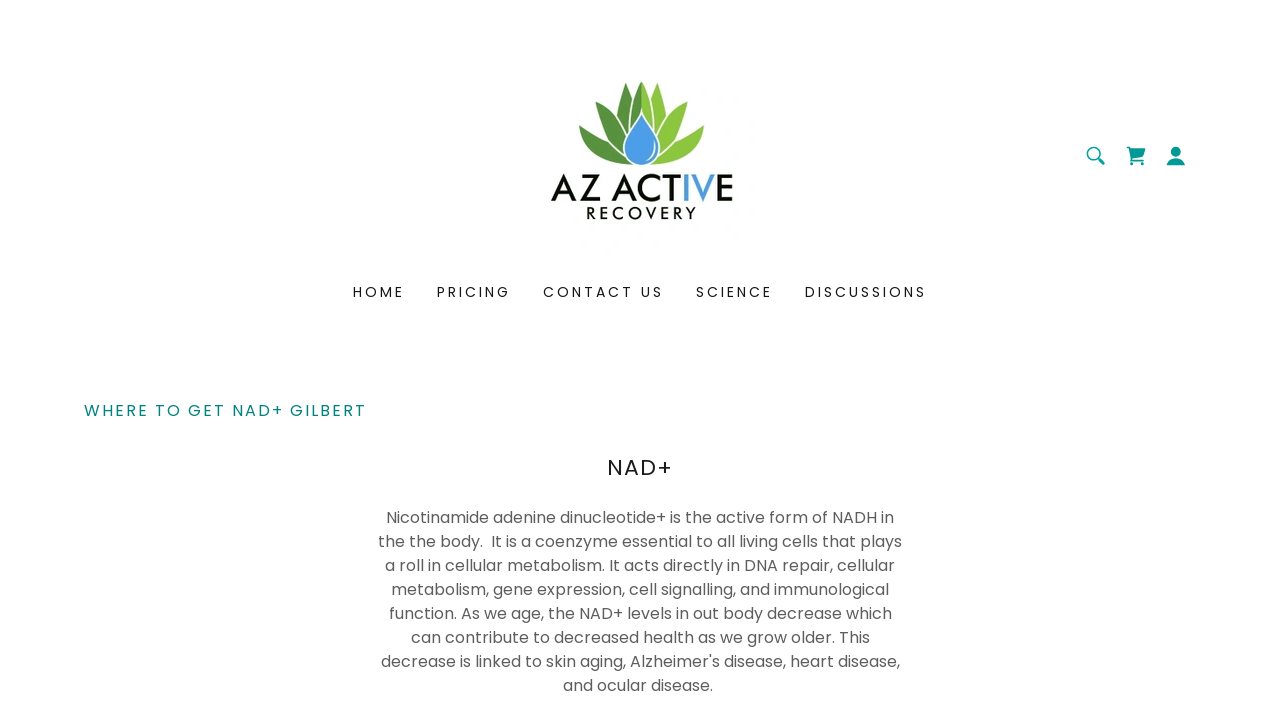Please find the bounding box coordinates of the section that needs to be clicked to achieve this instruction: "Learn about NAD+".

[0.474, 0.647, 0.526, 0.686]